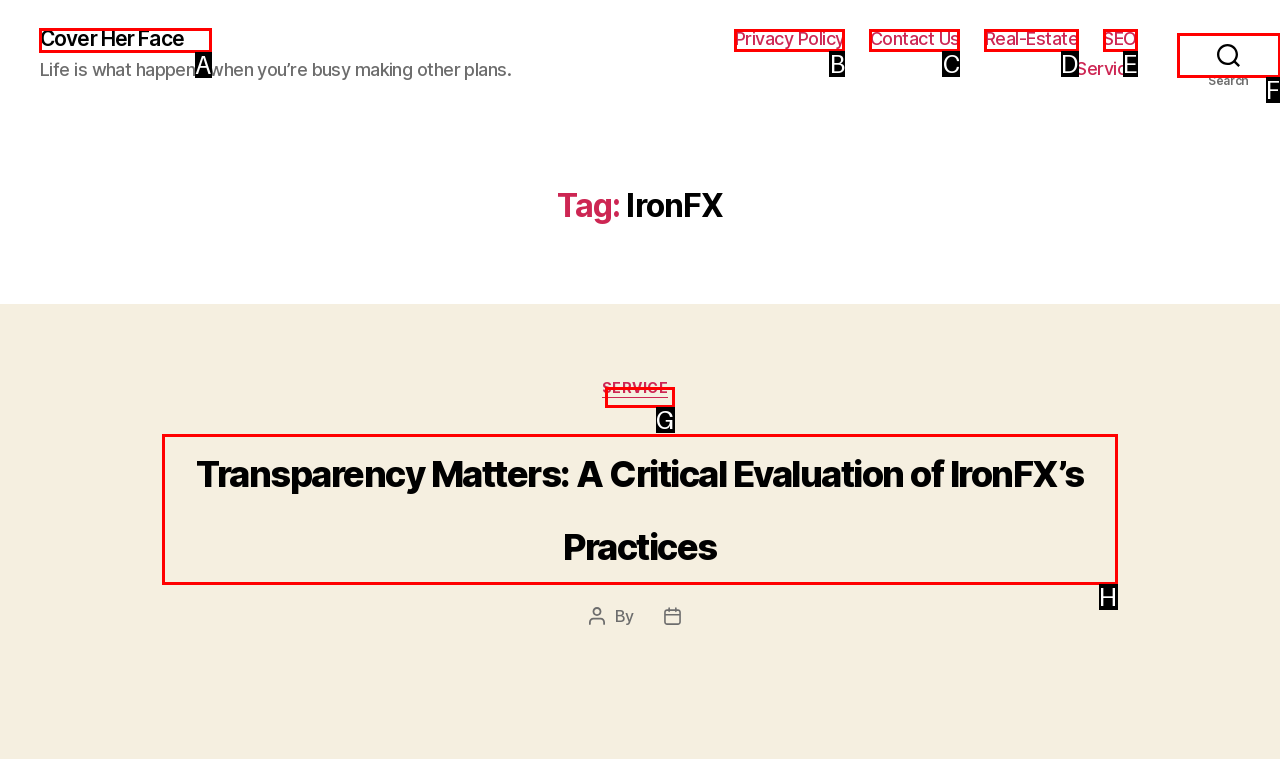Select the letter of the element you need to click to complete this task: Click on 'Cover Her Face'
Answer using the letter from the specified choices.

A